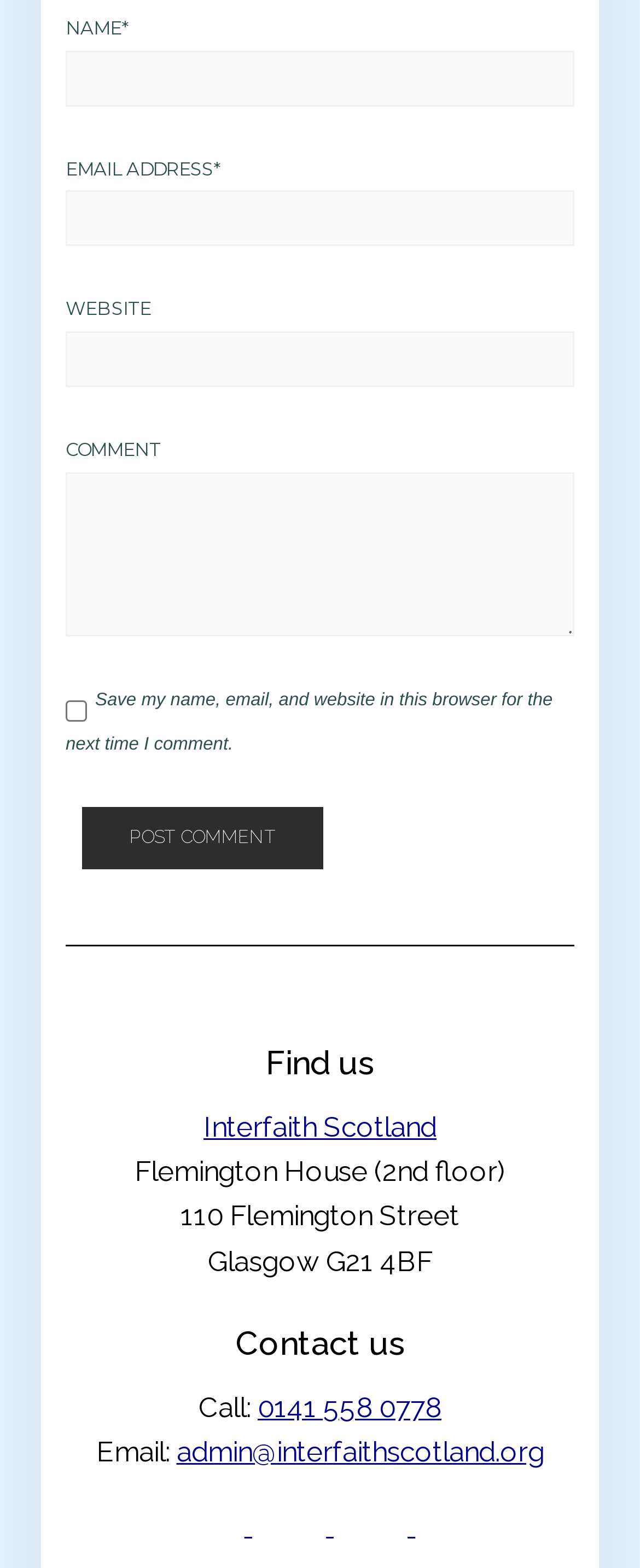Find the bounding box coordinates of the clickable element required to execute the following instruction: "Visit Interfaith Scotland website". Provide the coordinates as four float numbers between 0 and 1, i.e., [left, top, right, bottom].

[0.318, 0.708, 0.682, 0.729]